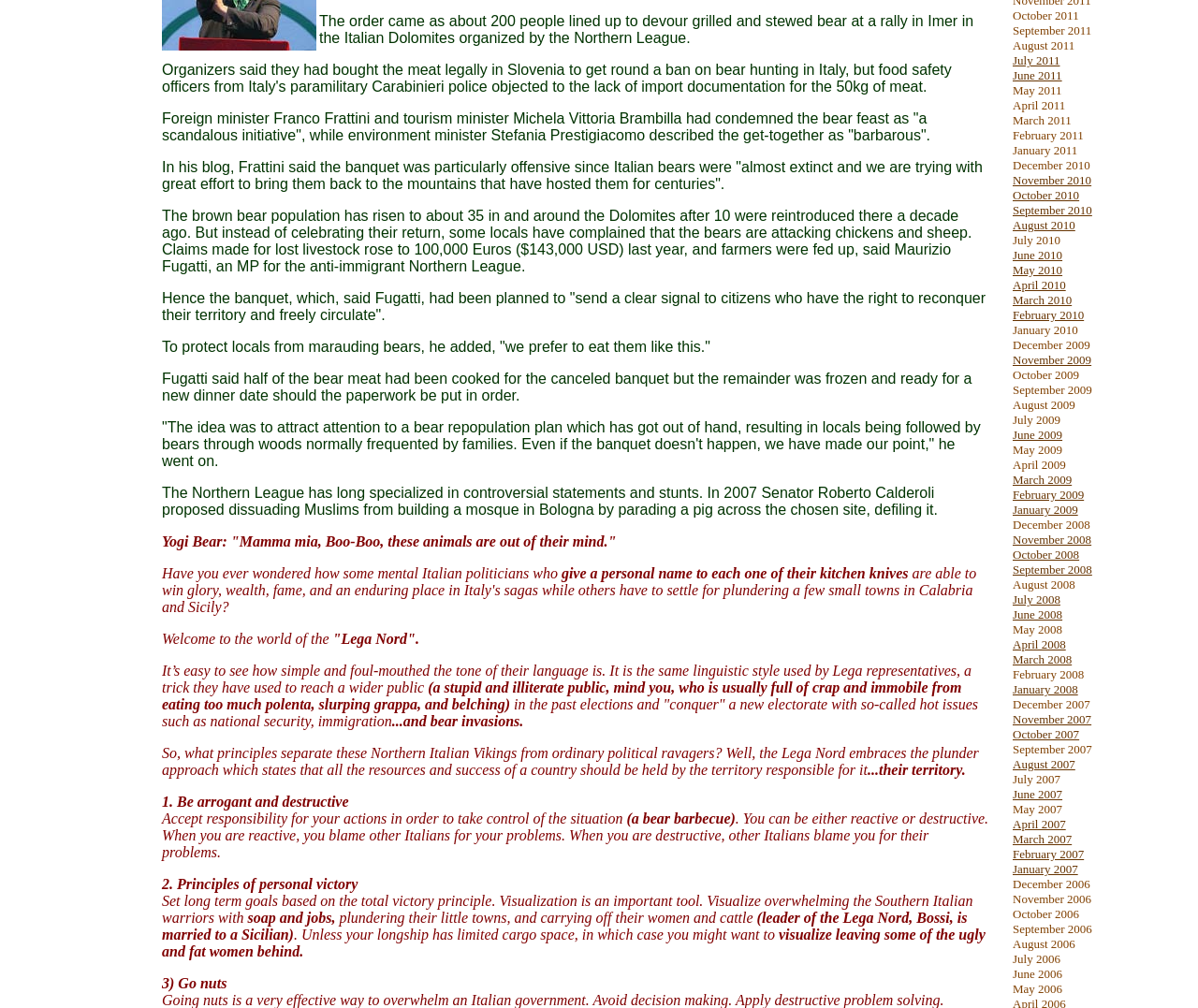Find the bounding box coordinates of the element I should click to carry out the following instruction: "Click on 'June 2011'".

[0.845, 0.068, 0.886, 0.082]